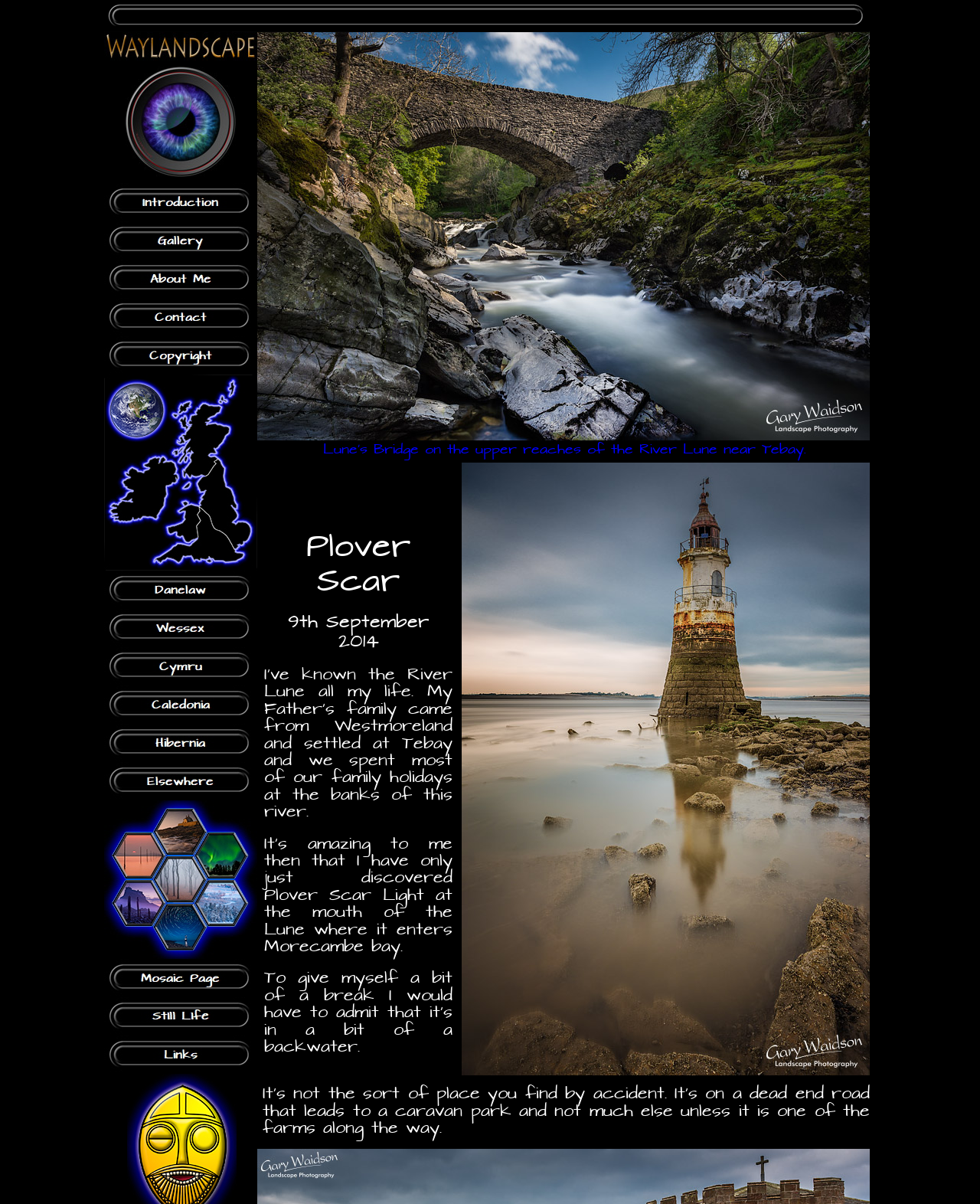For the element described, predict the bounding box coordinates as (top-left x, top-left y, bottom-right x, bottom-right y). All values should be between 0 and 1. Element description: title="Links"

[0.106, 0.86, 0.262, 0.892]